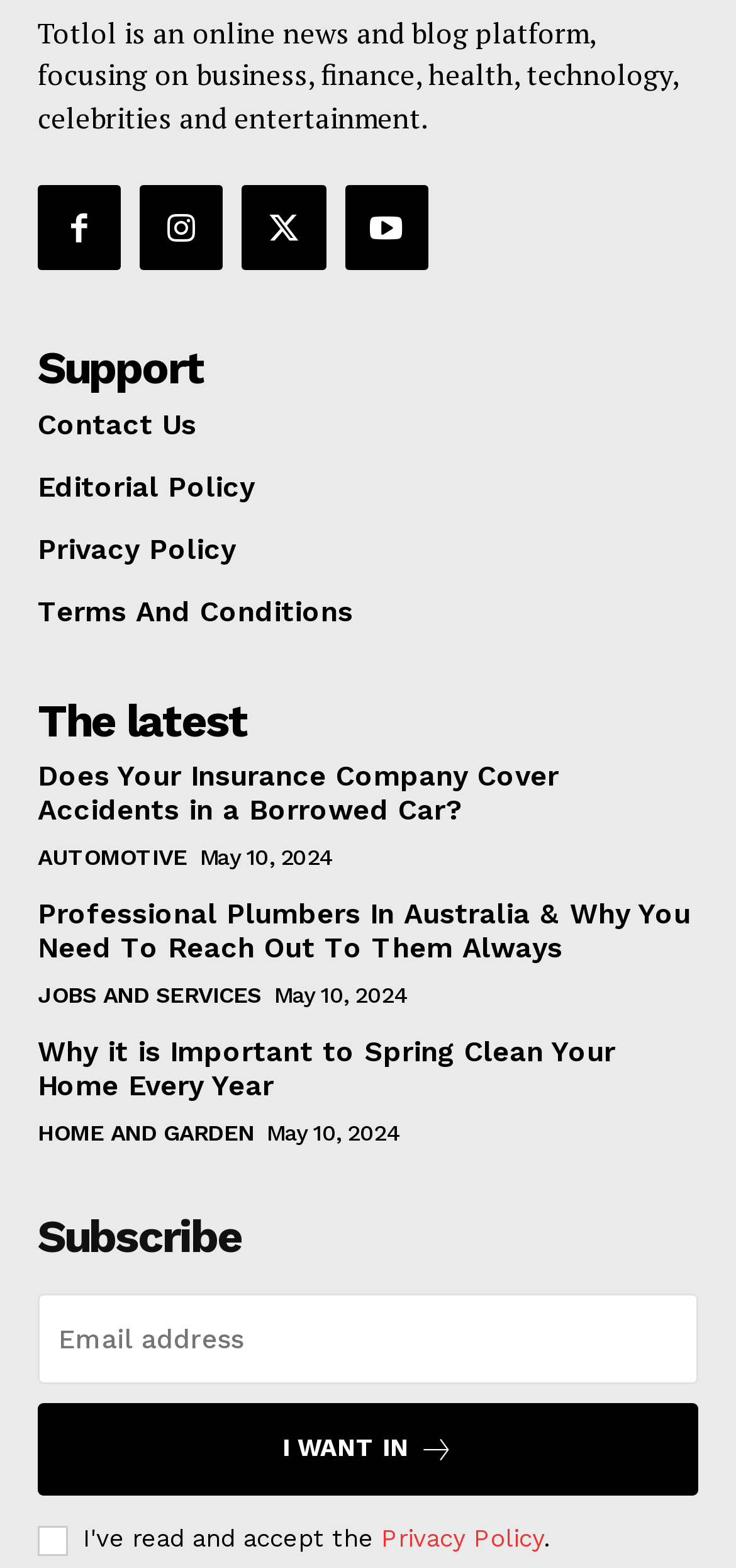Identify the bounding box for the UI element that is described as follows: "Terms And Conditions".

[0.051, 0.379, 0.949, 0.401]